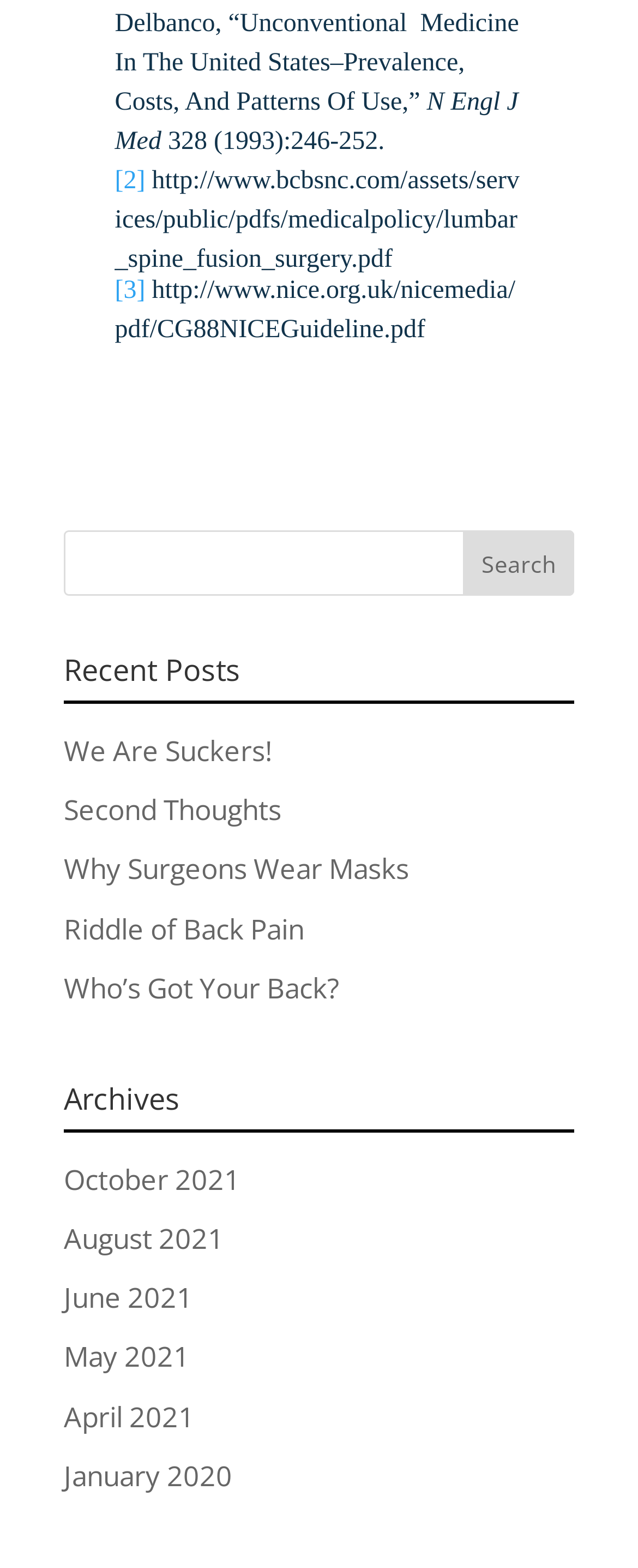Please specify the bounding box coordinates of the clickable region necessary for completing the following instruction: "Click on 'We Are Suckers!' post". The coordinates must consist of four float numbers between 0 and 1, i.e., [left, top, right, bottom].

[0.1, 0.467, 0.426, 0.491]